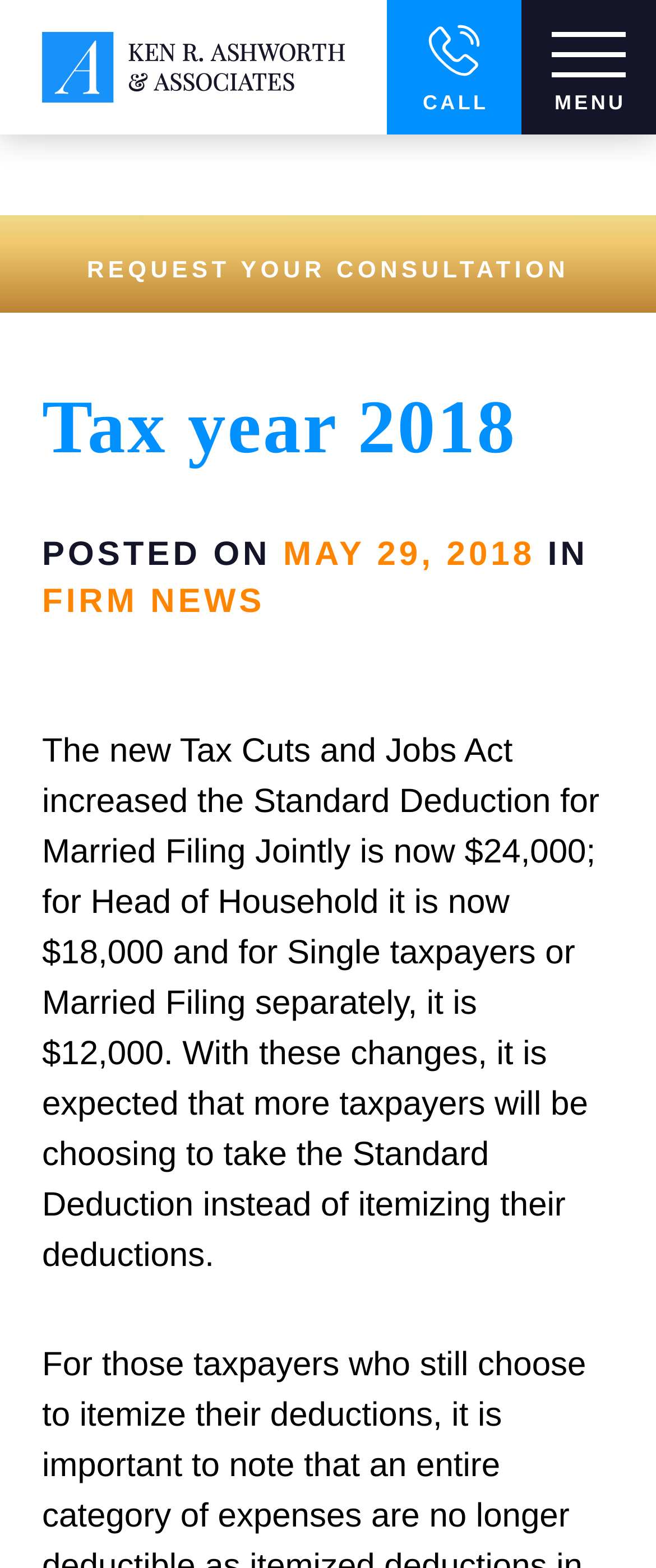What is the category of the article?
Look at the image and respond with a single word or a short phrase.

FIRM NEWS